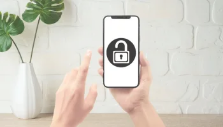With reference to the image, please provide a detailed answer to the following question: What is in the background of the image?

The background of the image features a minimalist aesthetic, which means it is simple and uncluttered, and it also includes a potted plant, which adds a touch of greenery to the scene, creating a modern and refreshed atmosphere.